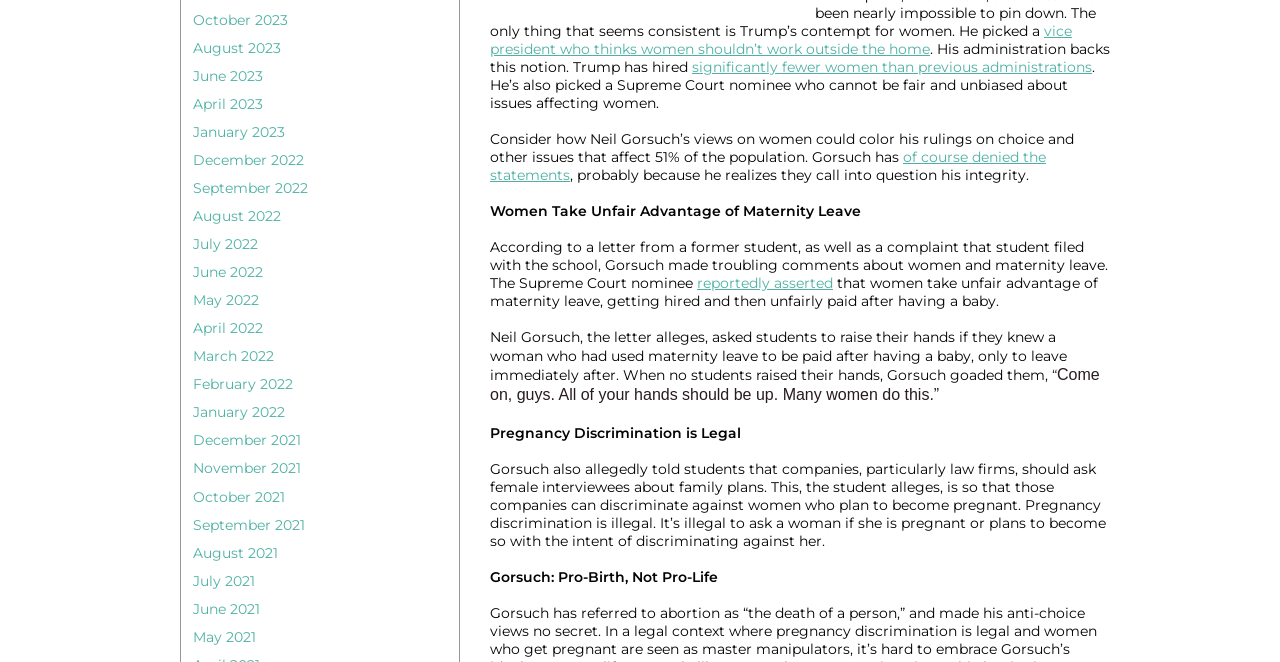Find the bounding box coordinates corresponding to the UI element with the description: "of course denied the statements". The coordinates should be formatted as [left, top, right, bottom], with values as floats between 0 and 1.

[0.383, 0.224, 0.817, 0.278]